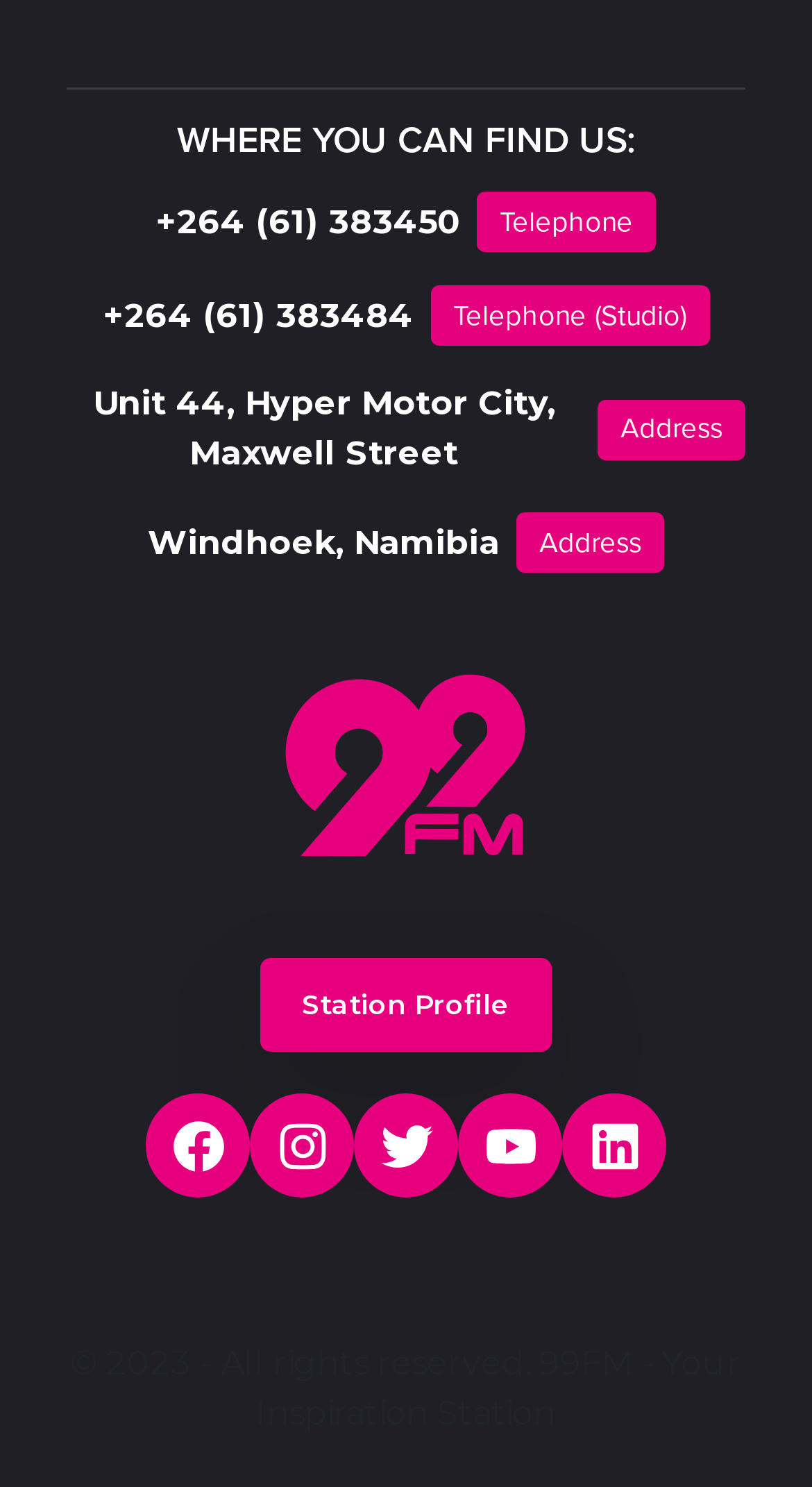Bounding box coordinates are to be given in the format (top-left x, top-left y, bottom-right x, bottom-right y). All values must be floating point numbers between 0 and 1. Provide the bounding box coordinate for the UI element described as: News

None